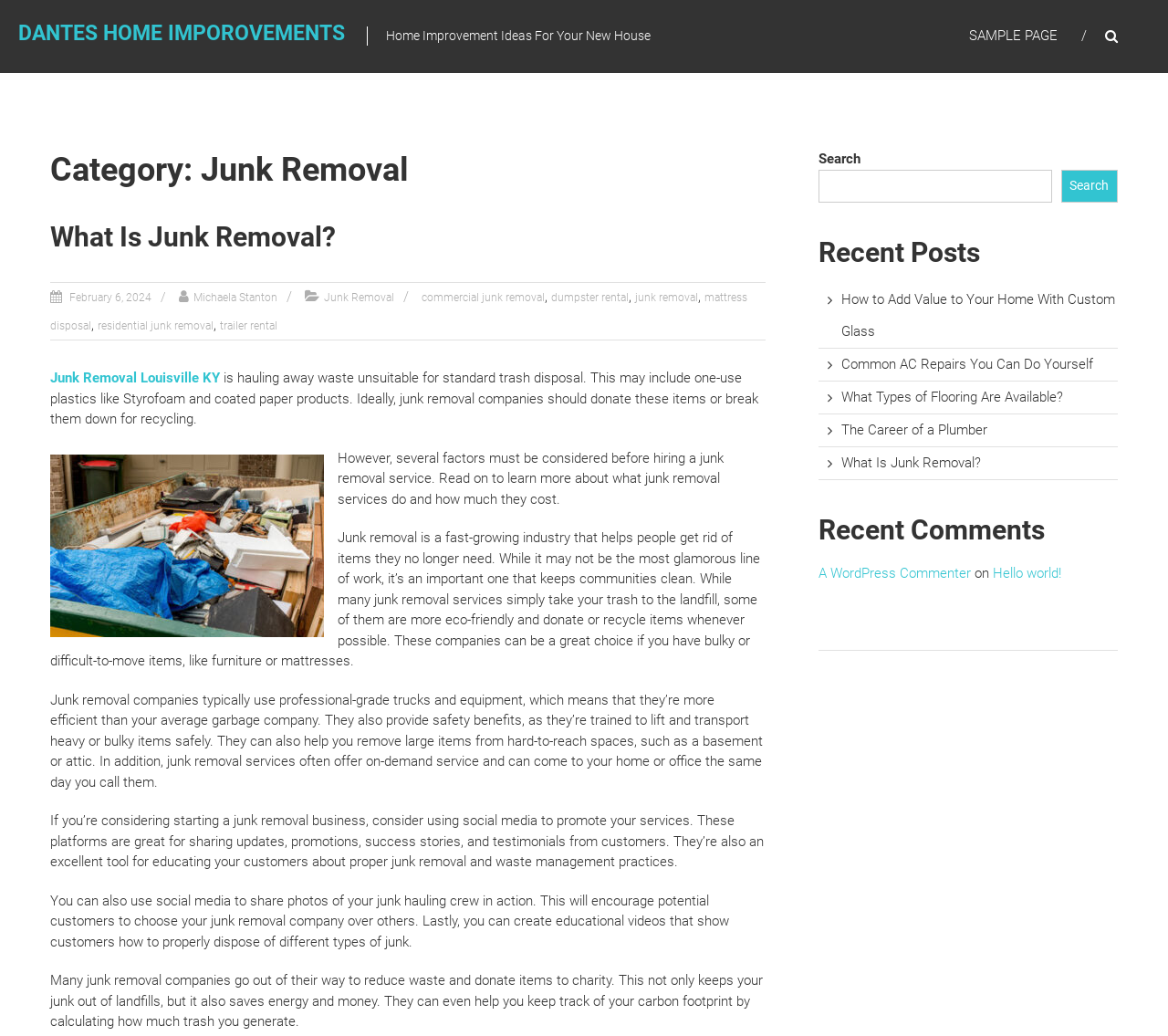Identify the bounding box of the HTML element described as: "The Career of a Plumber".

[0.721, 0.407, 0.846, 0.423]